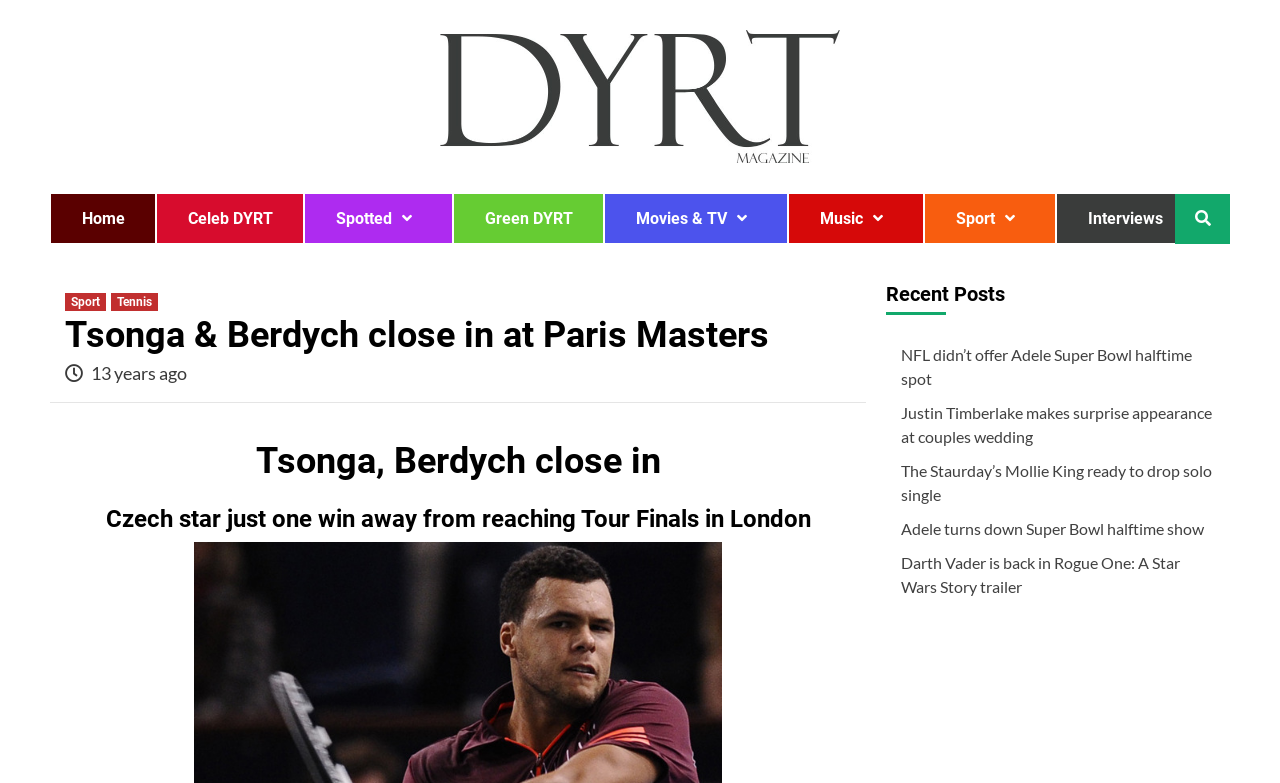Identify the bounding box coordinates necessary to click and complete the given instruction: "Click on the 'Home' link".

[0.04, 0.247, 0.121, 0.31]